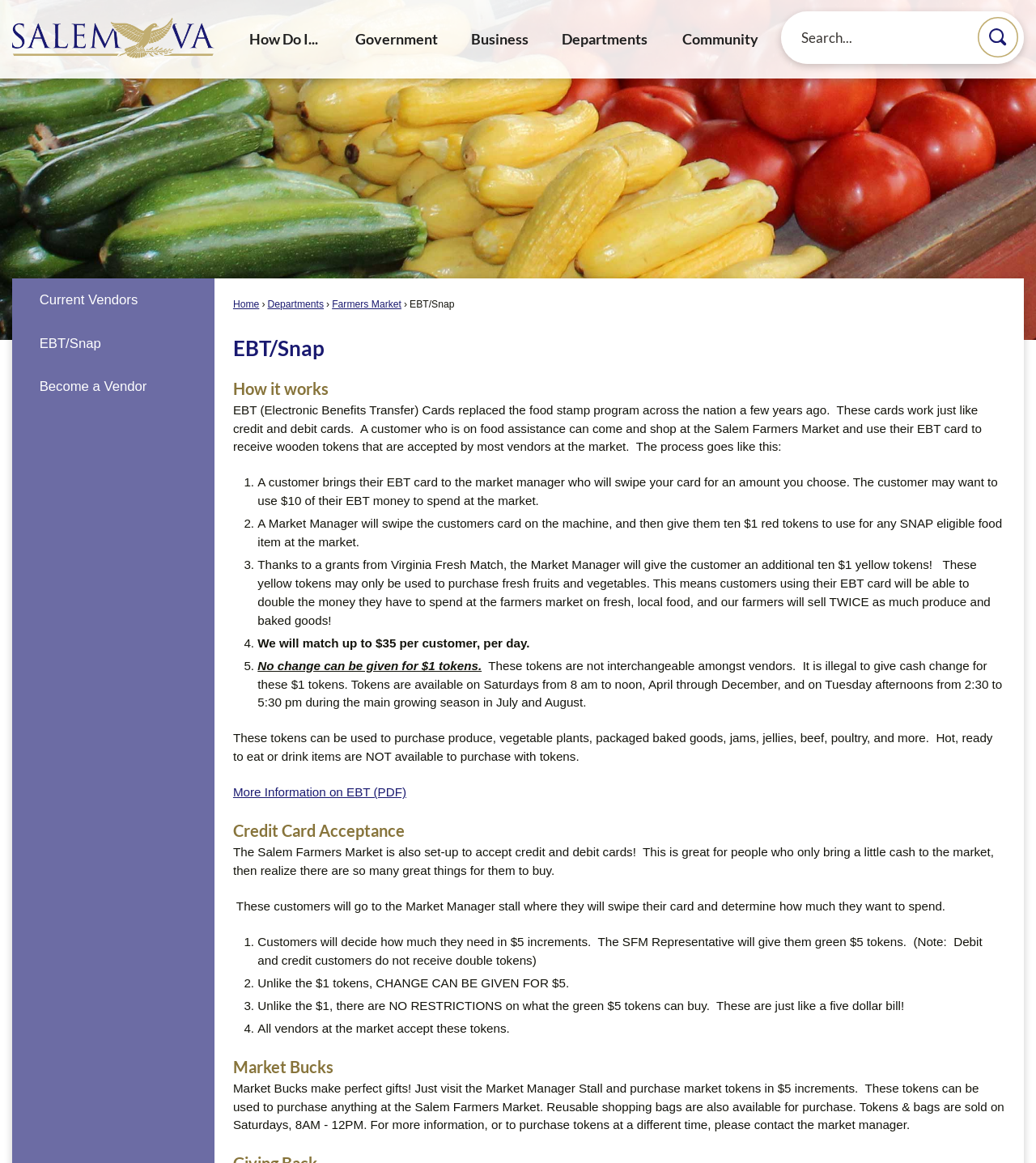Please locate the bounding box coordinates of the element that needs to be clicked to achieve the following instruction: "Learn more about EBT/Snap". The coordinates should be four float numbers between 0 and 1, i.e., [left, top, right, bottom].

[0.225, 0.257, 0.439, 0.266]